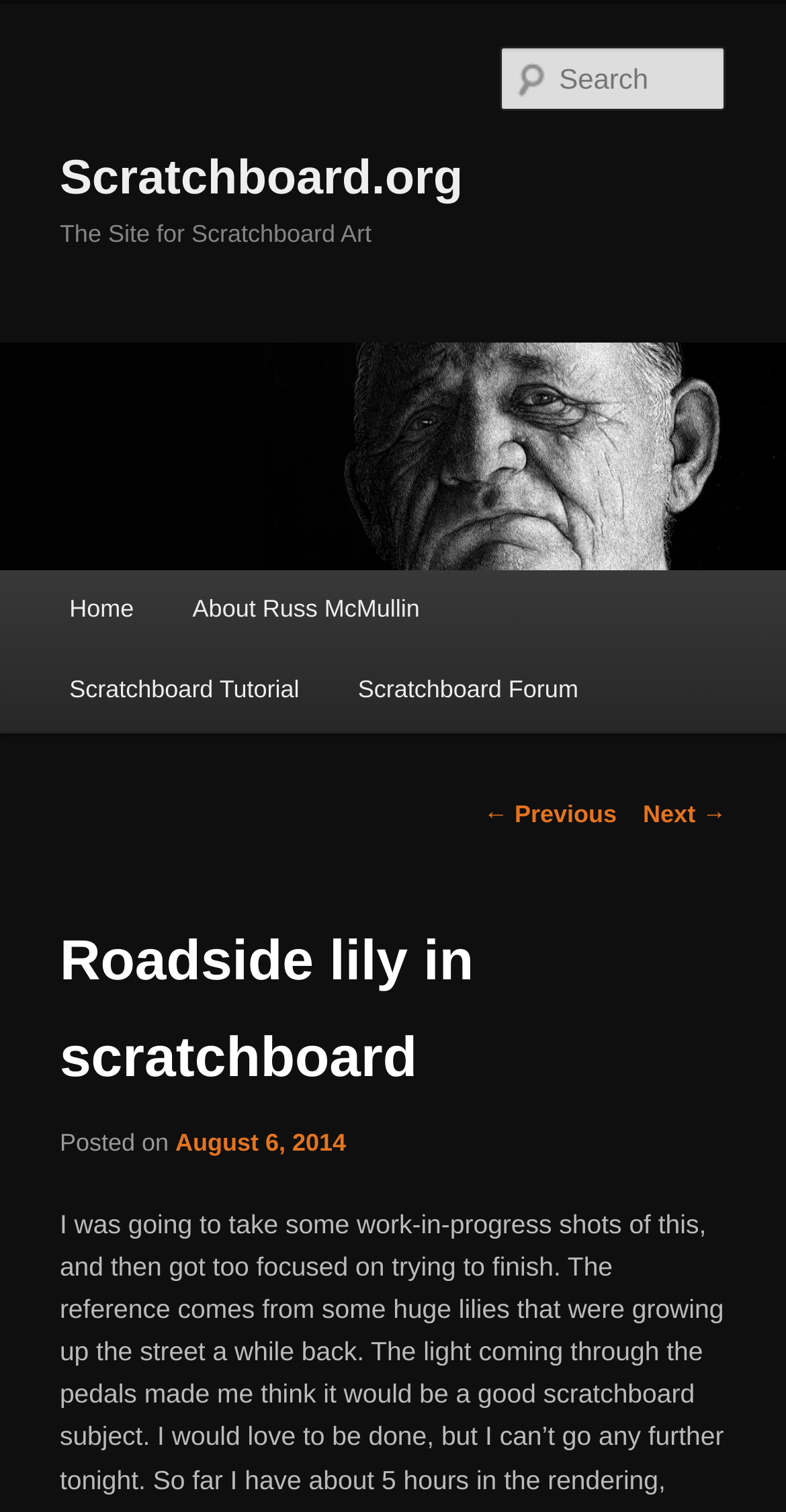What is the name of the website?
Please respond to the question with as much detail as possible.

The name of the website can be found in the heading element at the top of the page, which reads 'Scratchboard.org'. This is also confirmed by the link element with the same text.